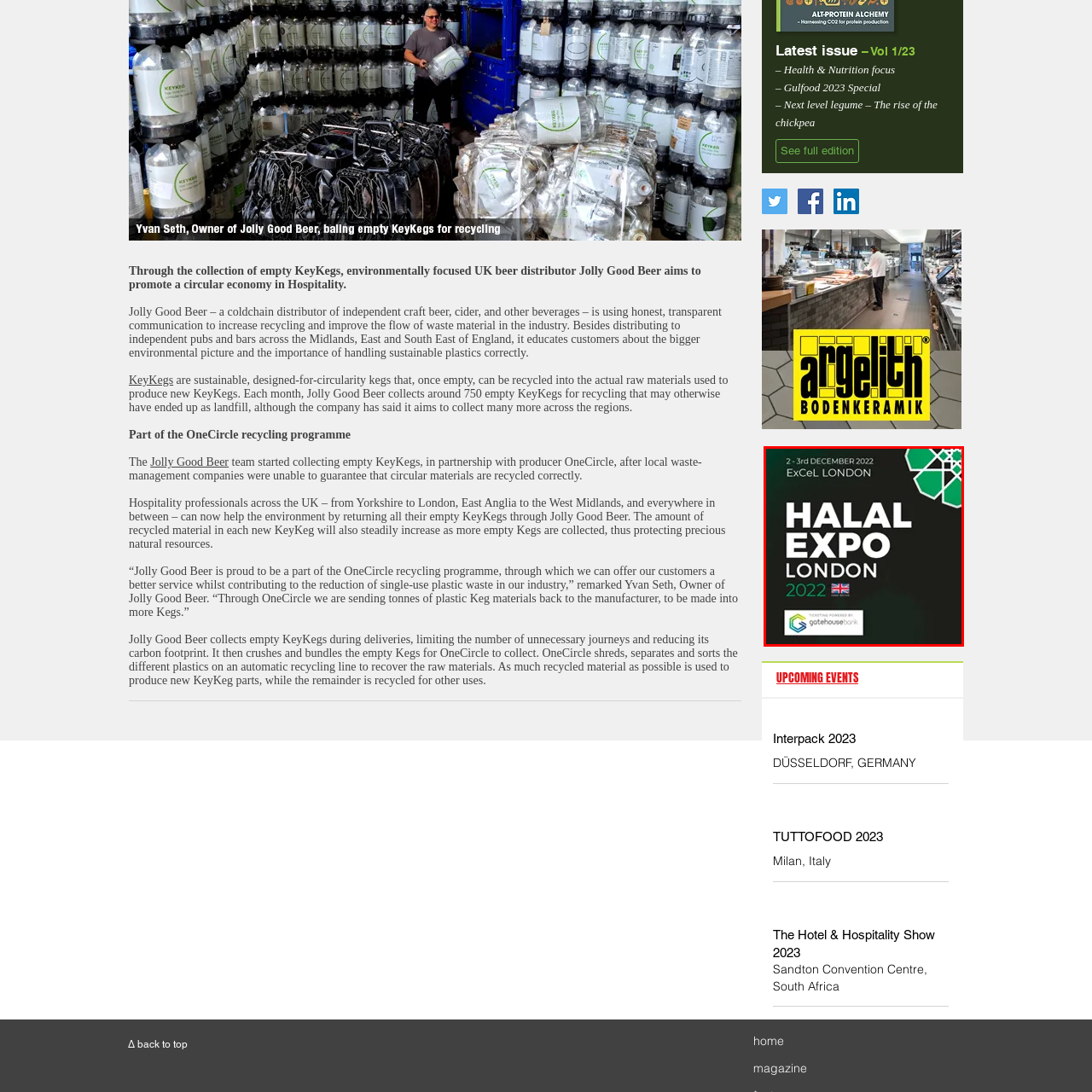Observe the content inside the red rectangle and respond to the question with one word or phrase: 
Who is powering the ticketing for the event?

Gatehouse Bank